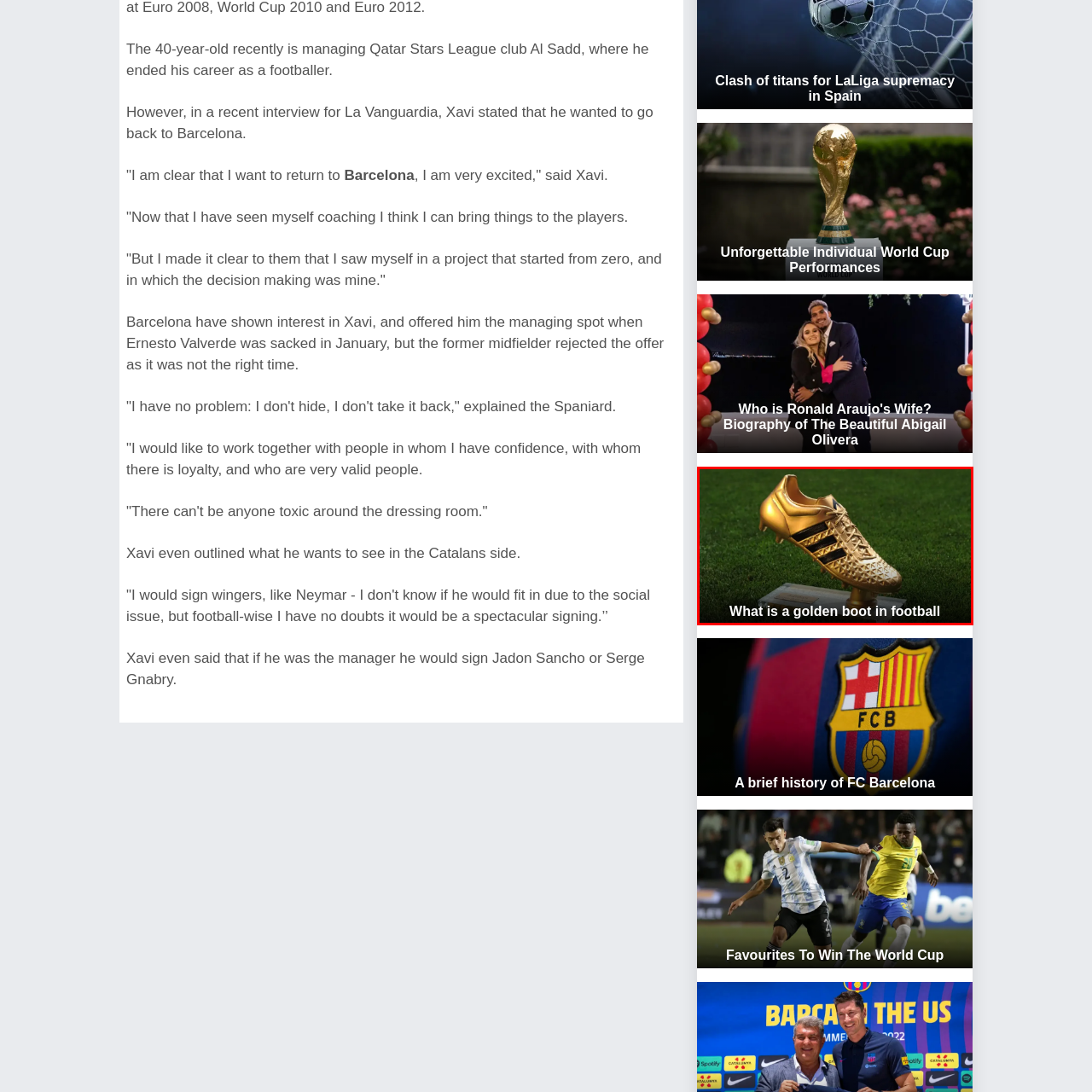What is the background of the image?
Focus on the red bounded area in the image and respond to the question with a concise word or phrase.

Lush green football pitch